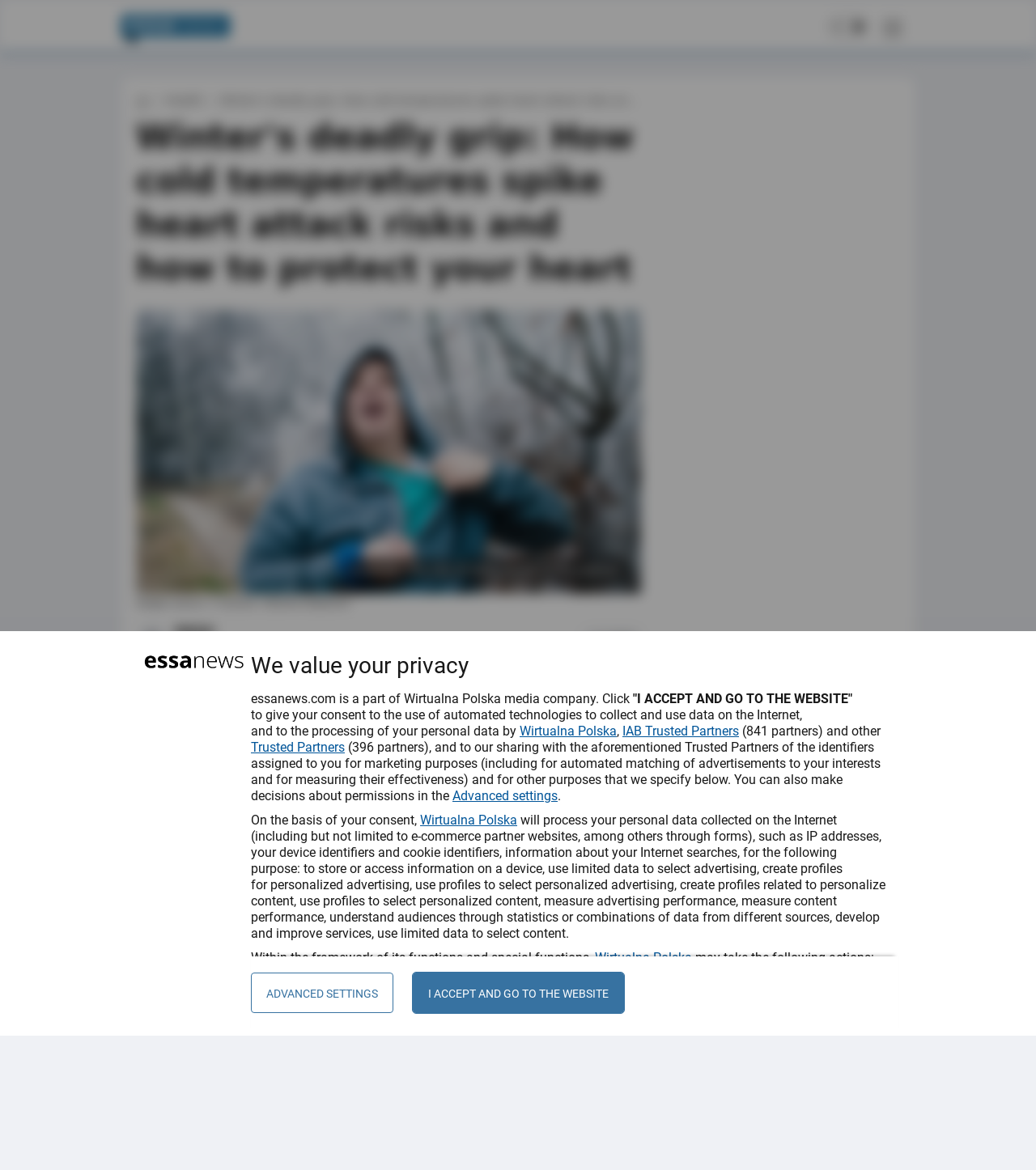Utilize the information from the image to answer the question in detail:
What is the purpose of the 'SHARE' button?

The 'SHARE' button is likely intended to allow users to share the article with others, as it is a common feature on webpages to facilitate sharing of content.